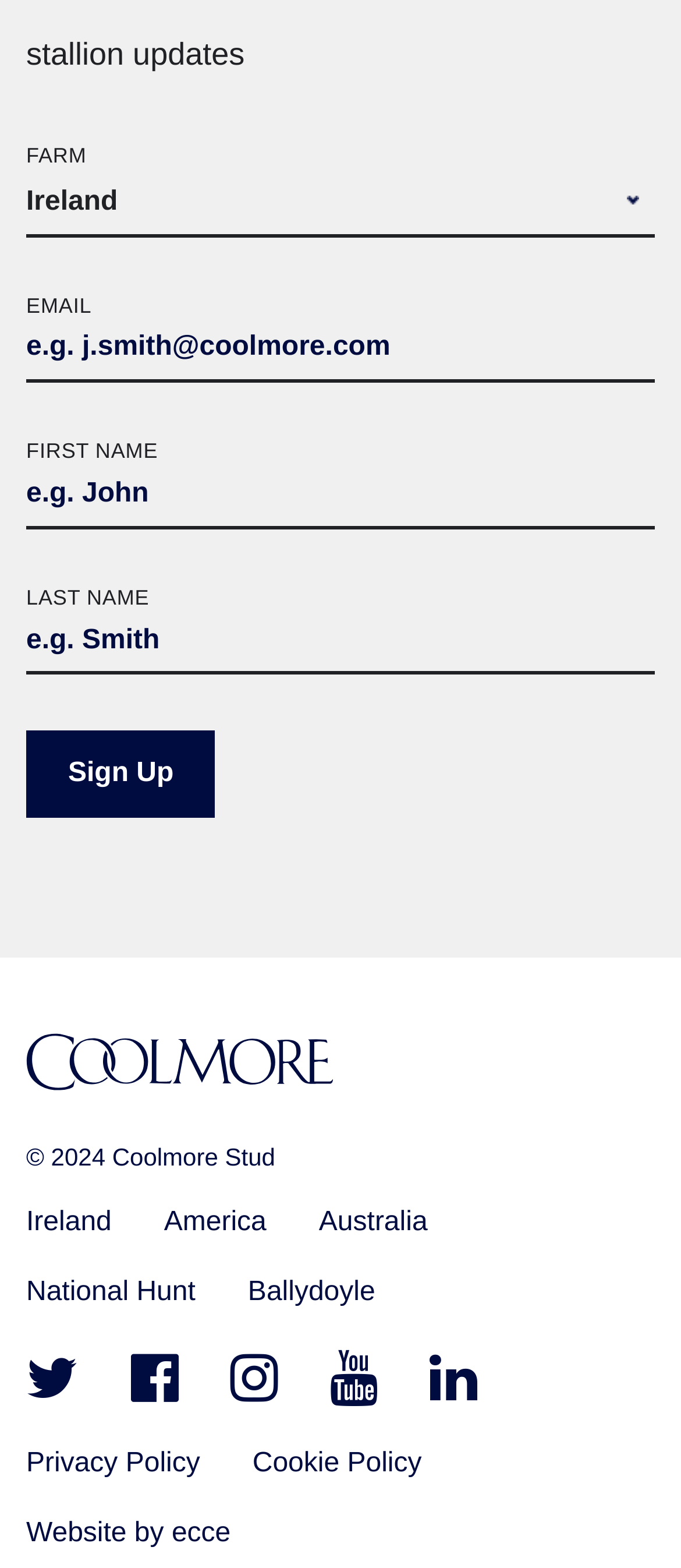Identify the bounding box coordinates of the area you need to click to perform the following instruction: "View December 2023".

None